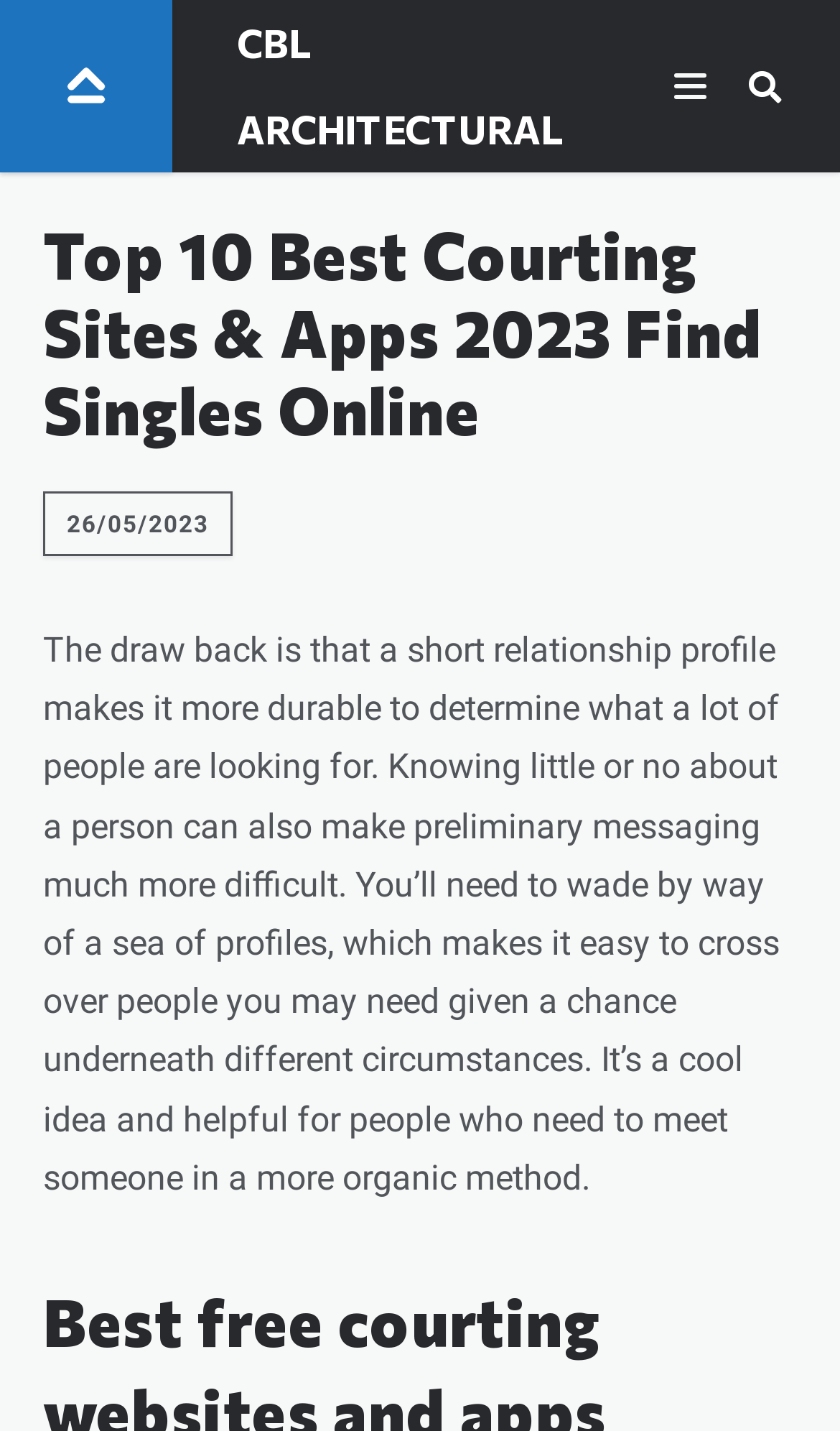What is the tone of the webpage's content?
Respond to the question with a well-detailed and thorough answer.

The tone of the webpage's content appears to be informative, providing users with information about online dating platforms and their features, rather than being promotional or persuasive.